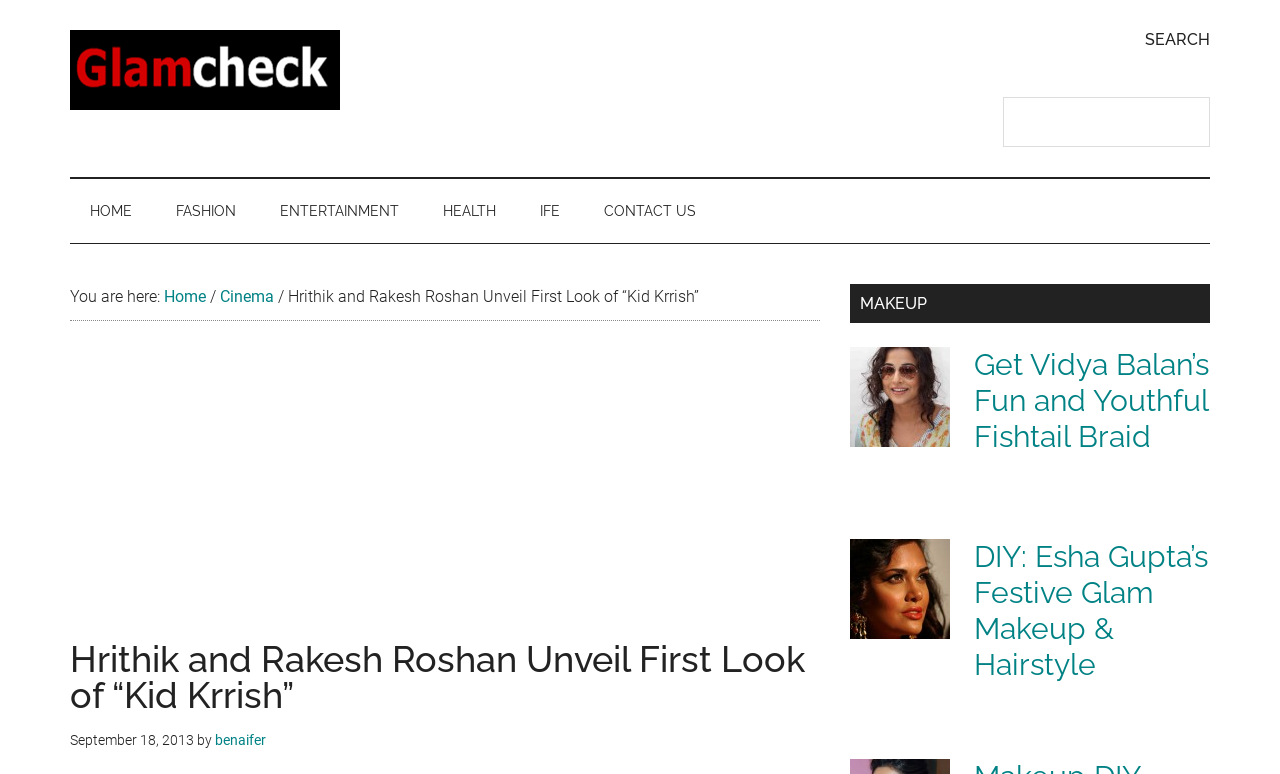How many navigation links are there in the secondary menu?
Using the image as a reference, give a one-word or short phrase answer.

6